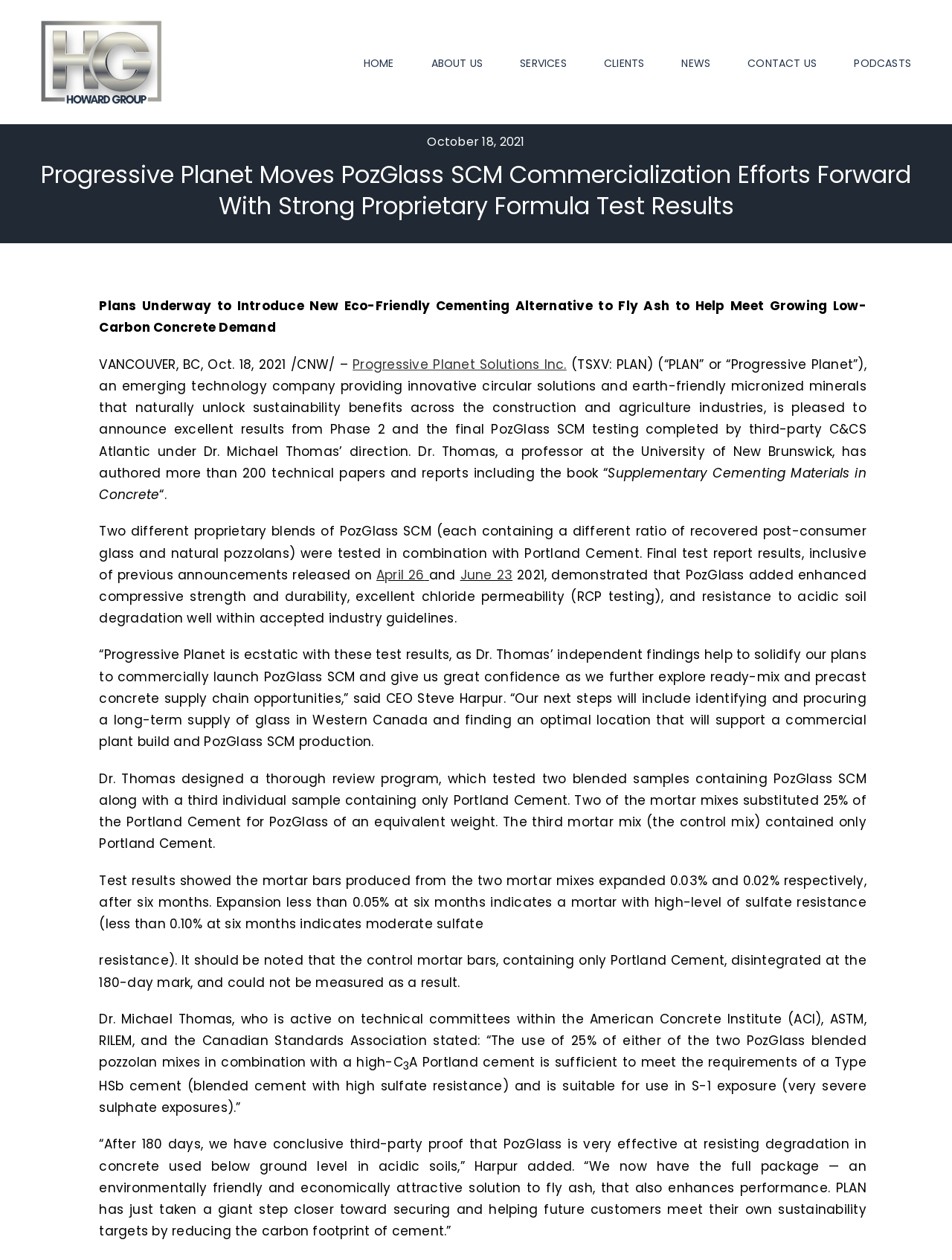Find the primary header on the webpage and provide its text.

Progressive Planet Moves PozGlass SCM Commercialization Efforts Forward With Strong Proprietary Formula Test Results